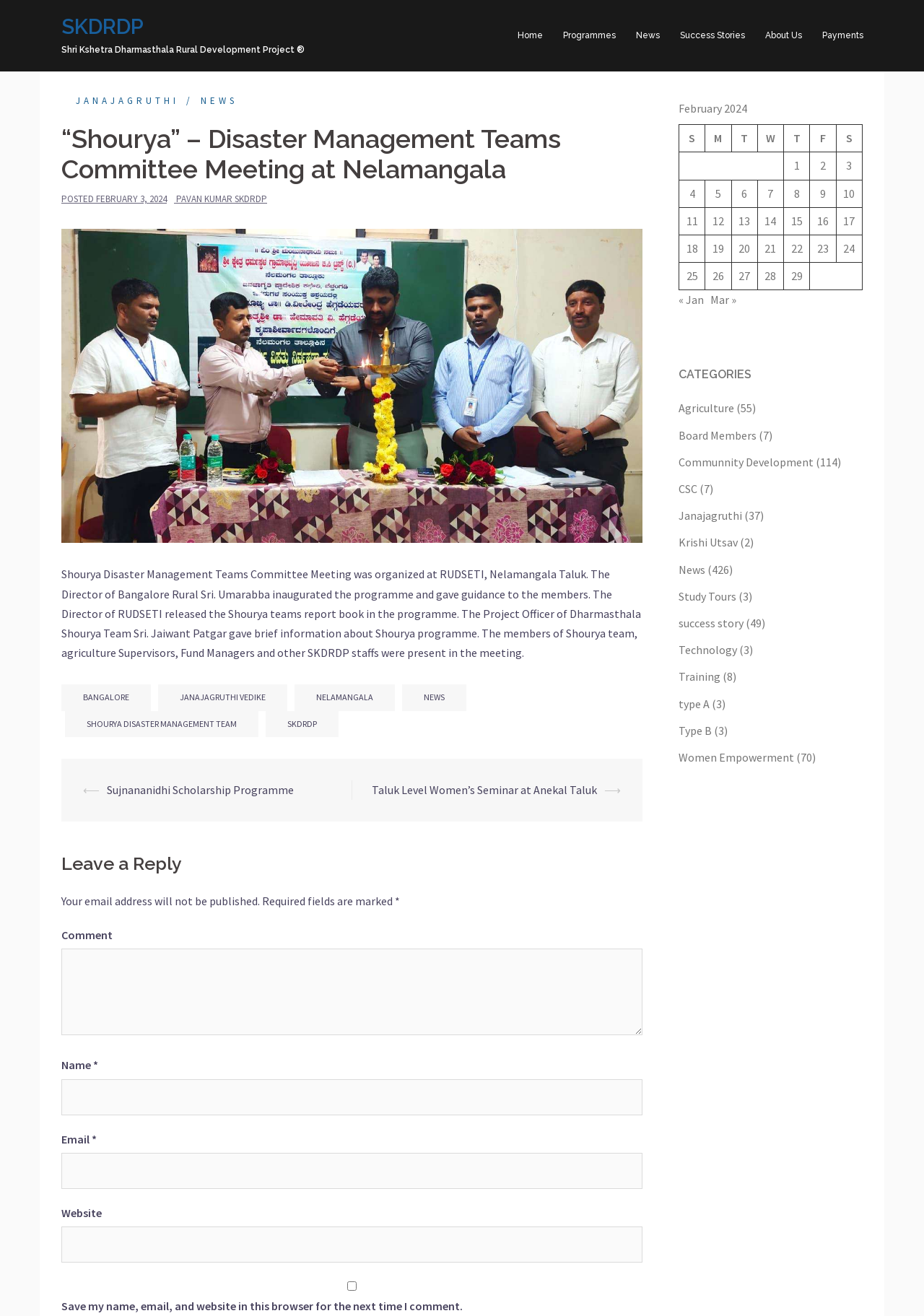Please answer the following question using a single word or phrase: 
Where was the Shourya Disaster Management Teams Committee Meeting held?

RUDSETI, Nelamangala Taluk